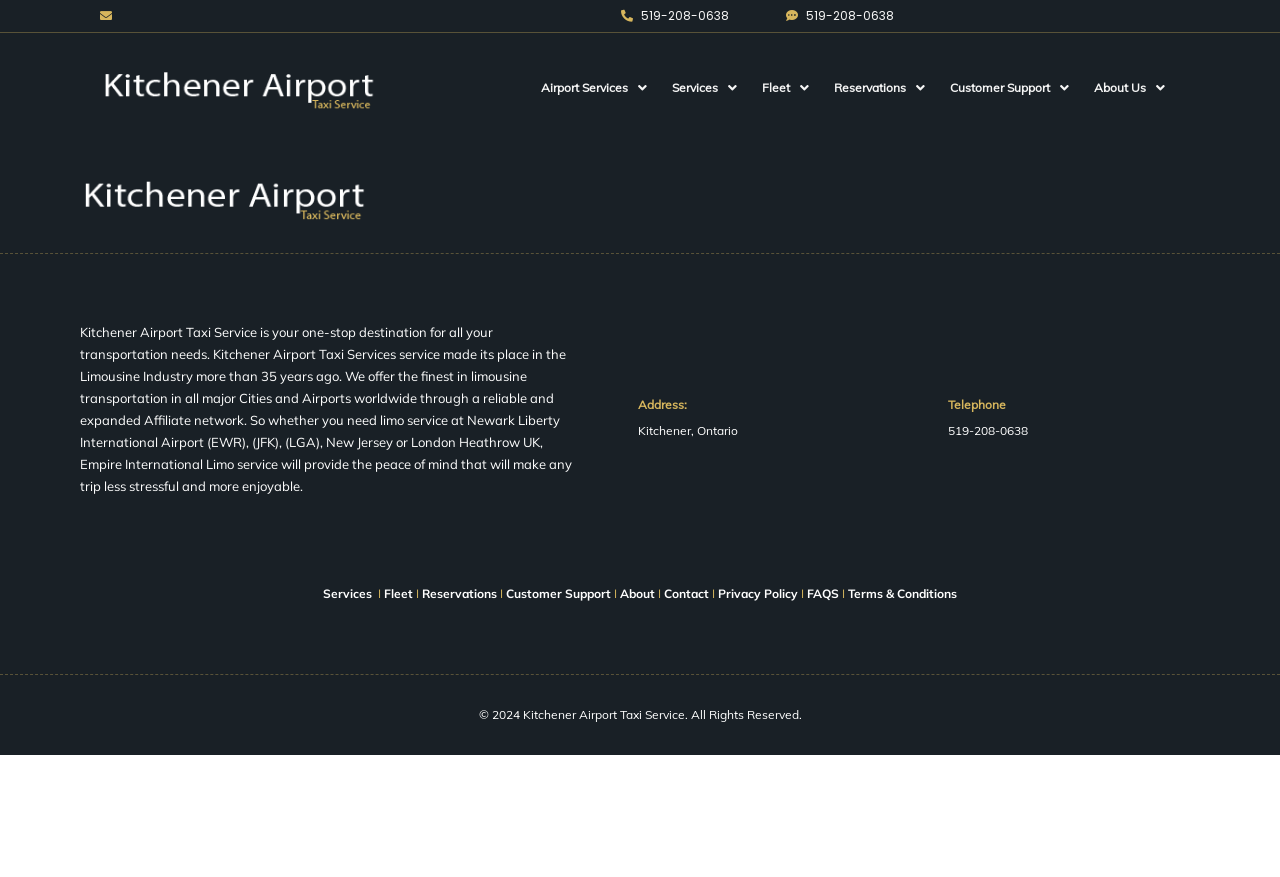Please answer the following question using a single word or phrase: What is the copyright year of Kitchener Airport Taxi Service?

2024